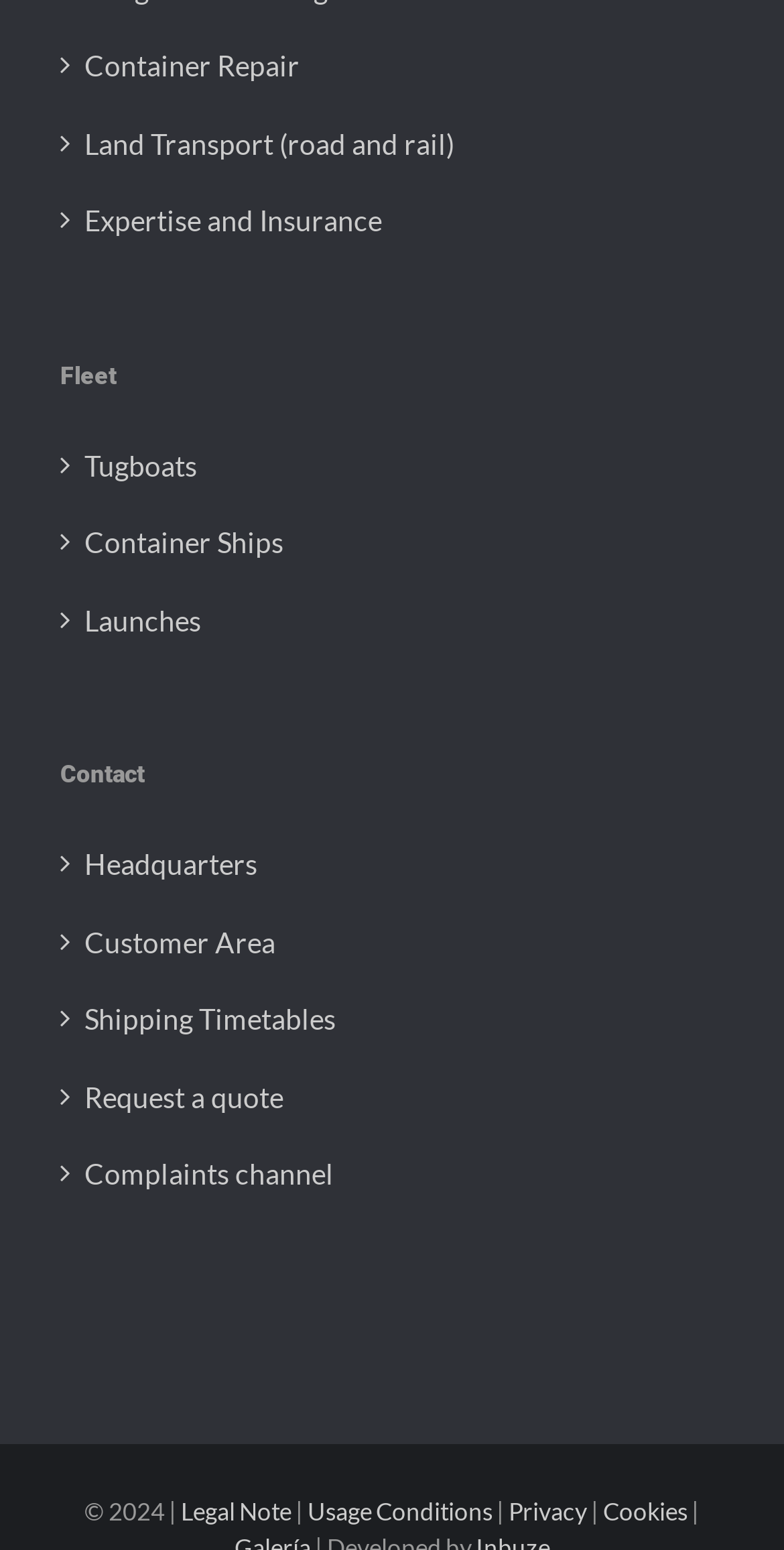Specify the bounding box coordinates of the area to click in order to follow the given instruction: "Contact Takasugi."

None